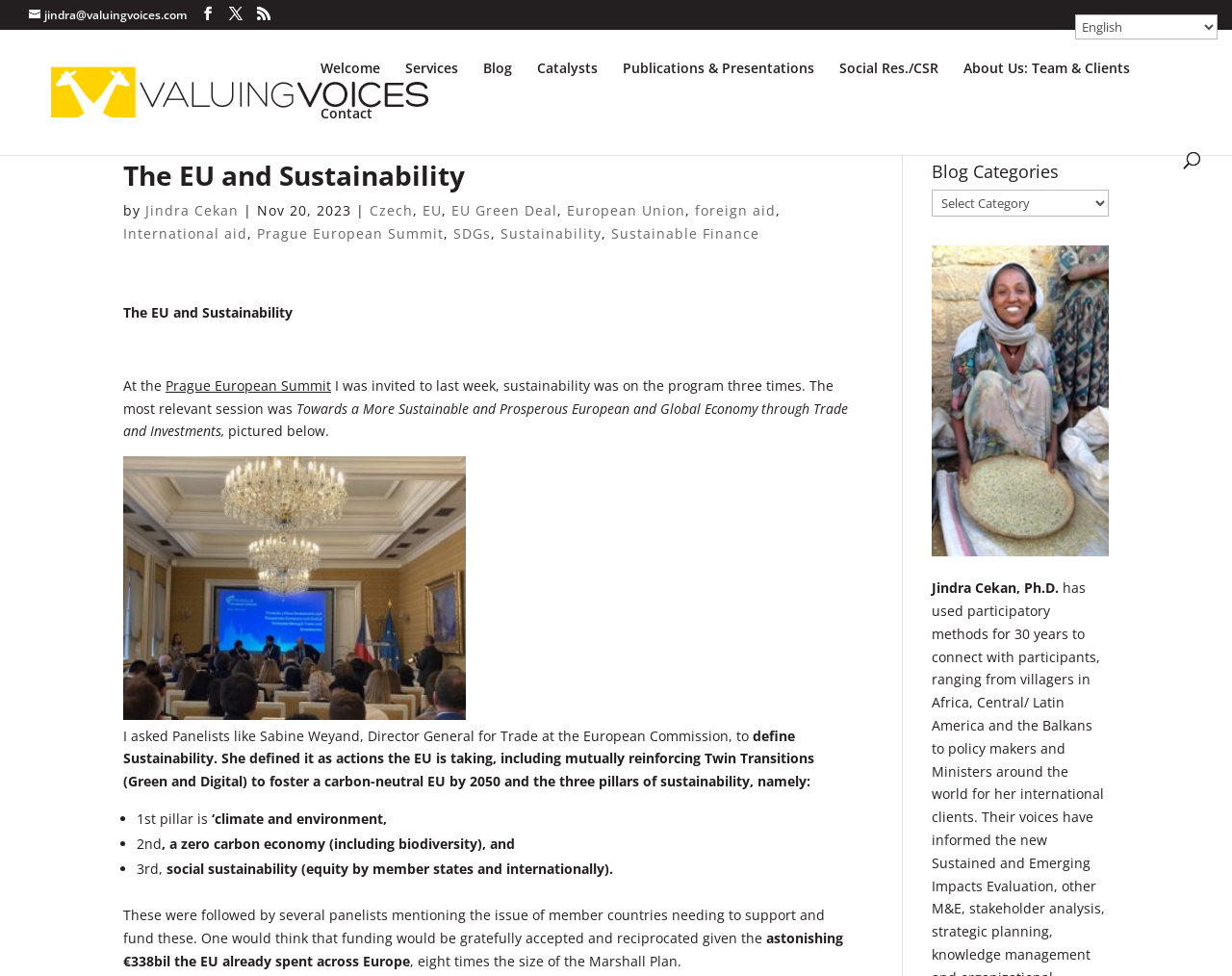What is the name of the author of the latest article?
Provide a comprehensive and detailed answer to the question.

The latest article is 'The EU and Sustainability' and the author's name is mentioned below the title as 'Jindra Cekan'.